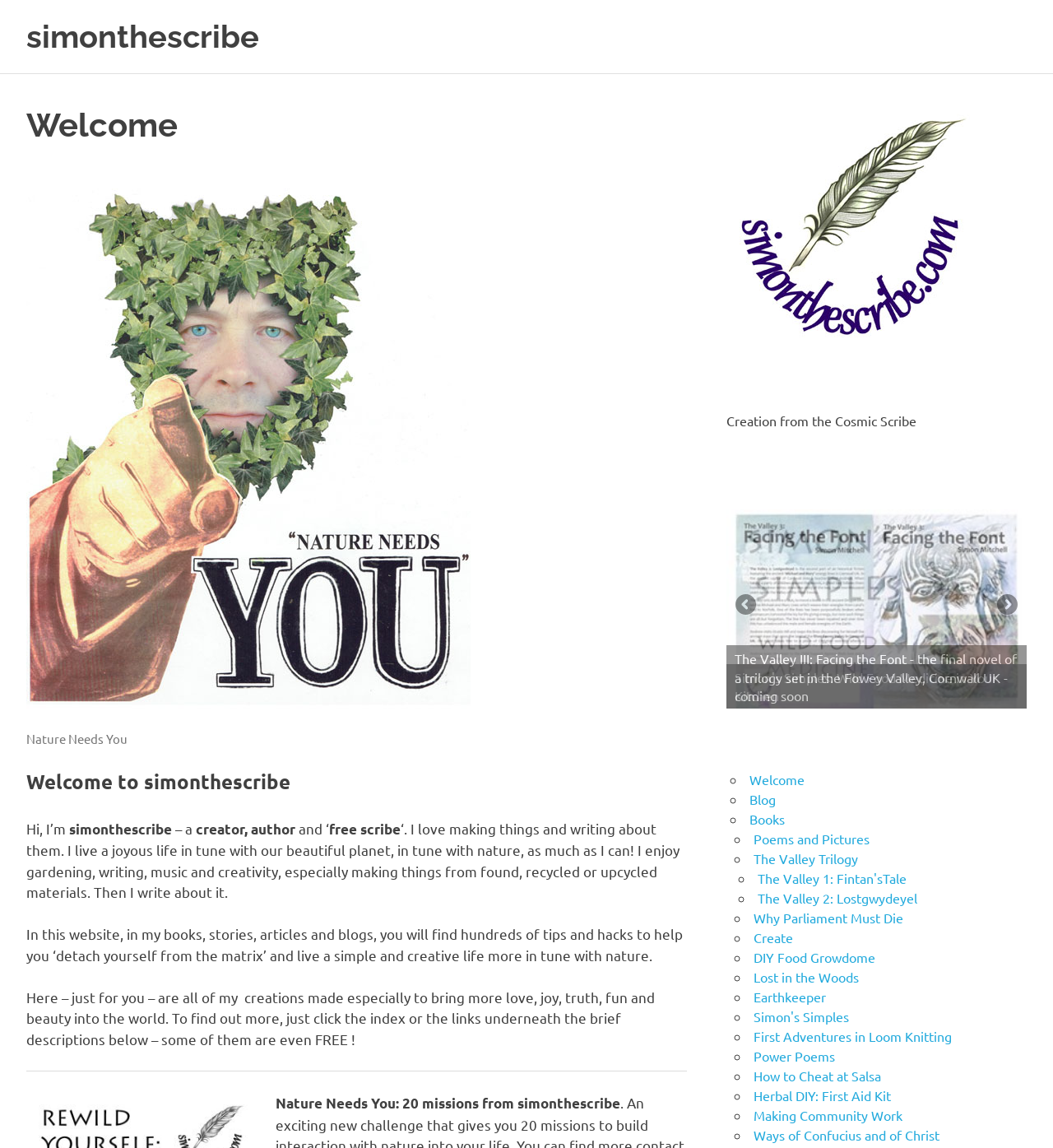What type of content can be found on this website?
Based on the screenshot, answer the question with a single word or phrase.

books, stories, articles, blogs